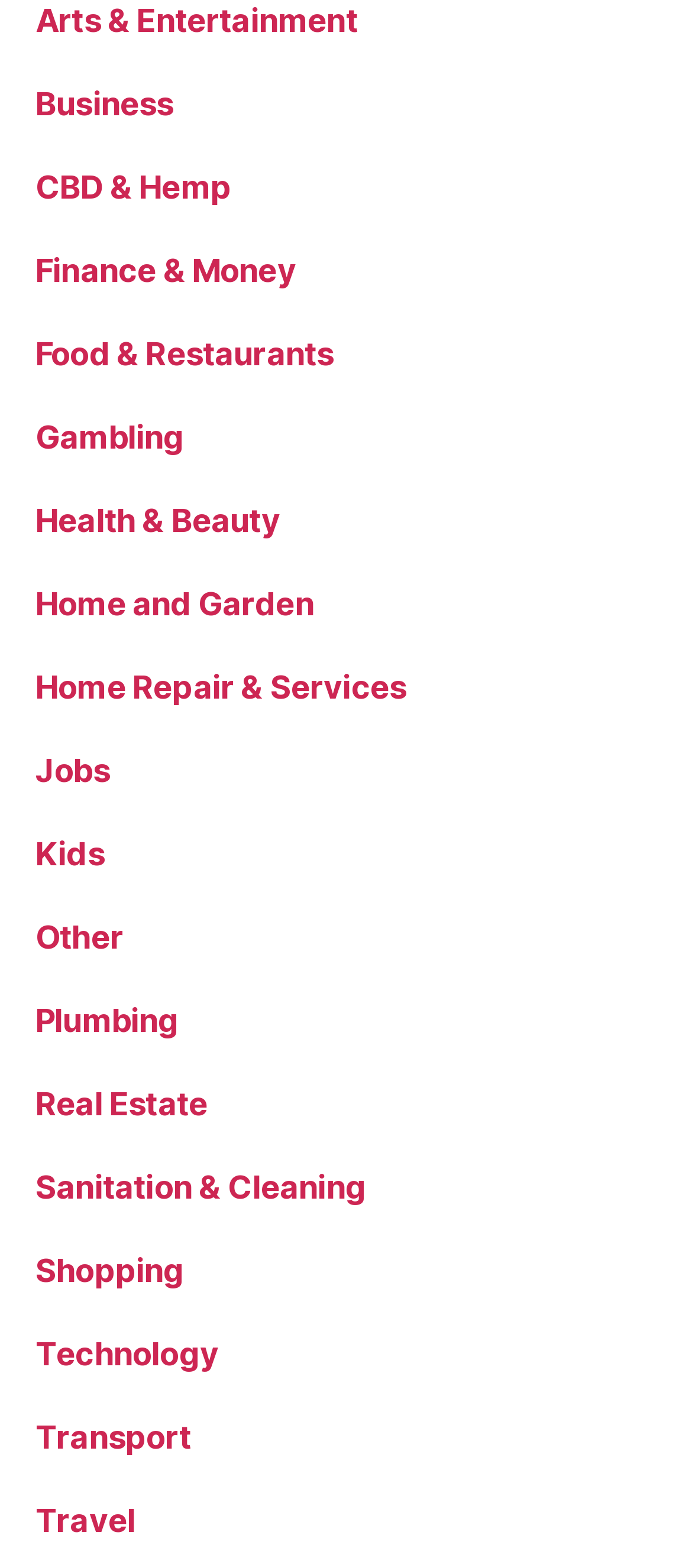Identify the bounding box coordinates of the element that should be clicked to fulfill this task: "Explore Business". The coordinates should be provided as four float numbers between 0 and 1, i.e., [left, top, right, bottom].

[0.051, 0.054, 0.251, 0.078]